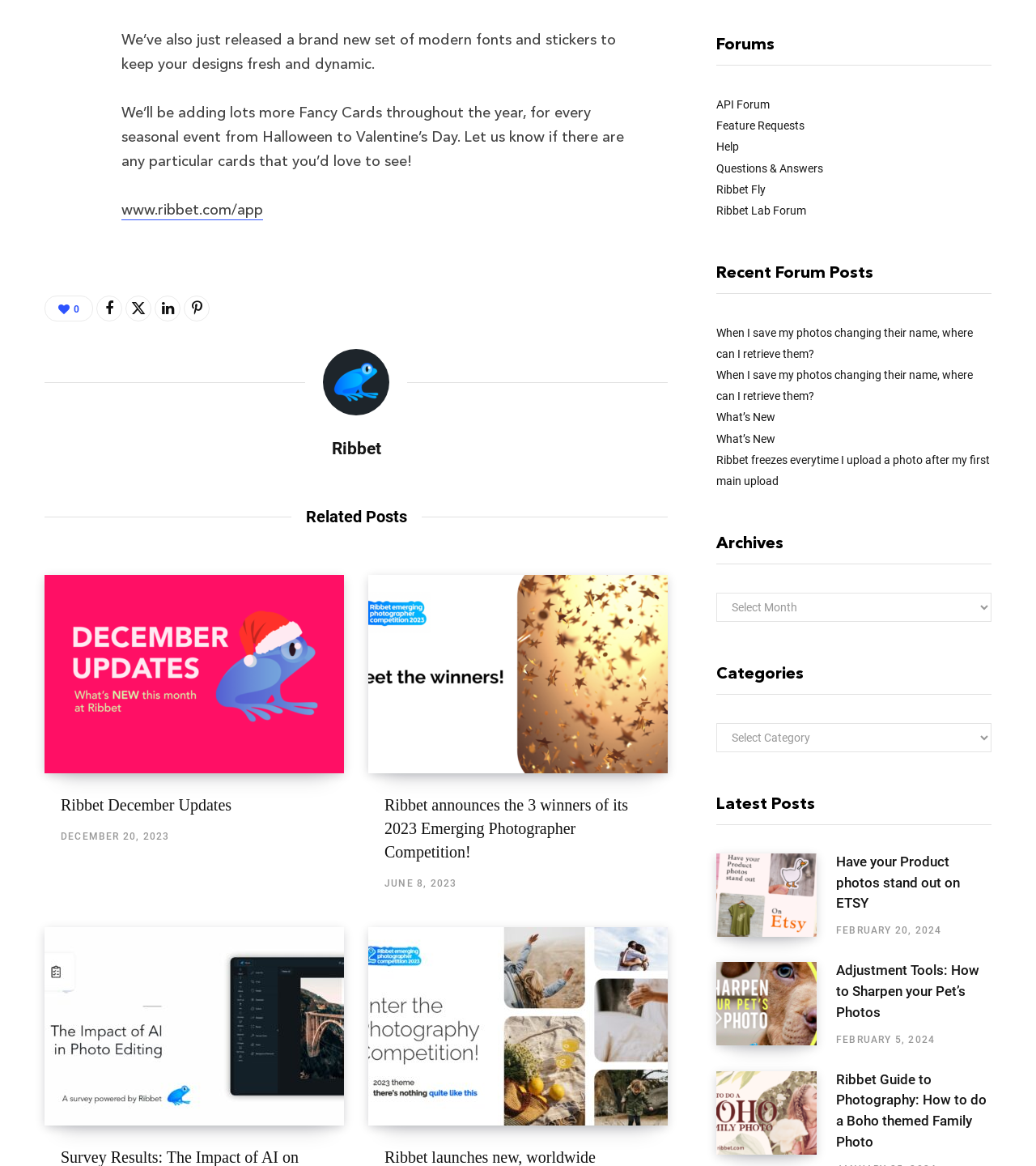What is the latest post about?
Using the image as a reference, give a one-word or short phrase answer.

Product photos on ETSY